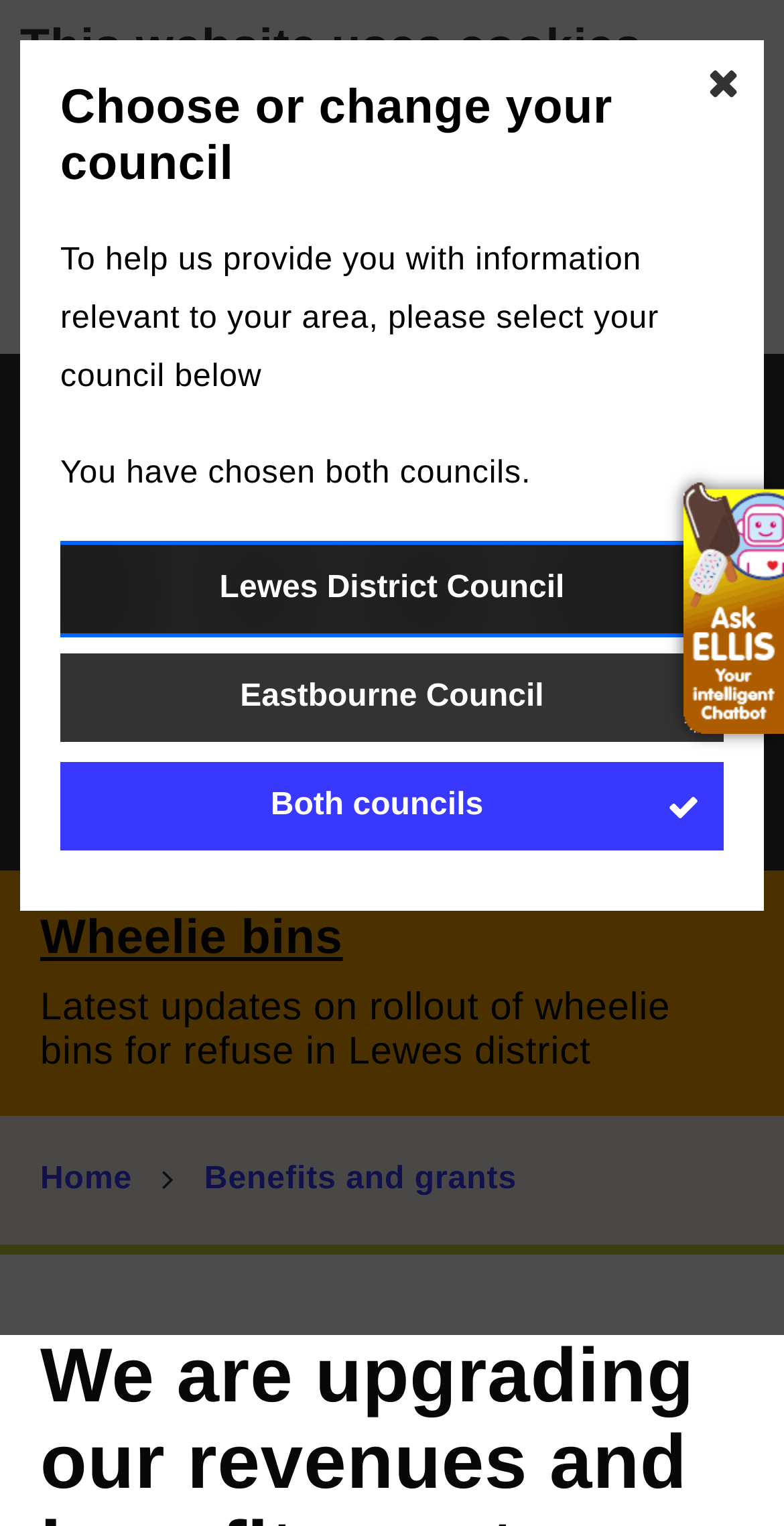Please find and generate the text of the main header of the webpage.

We are upgrading our revenues and benefits system